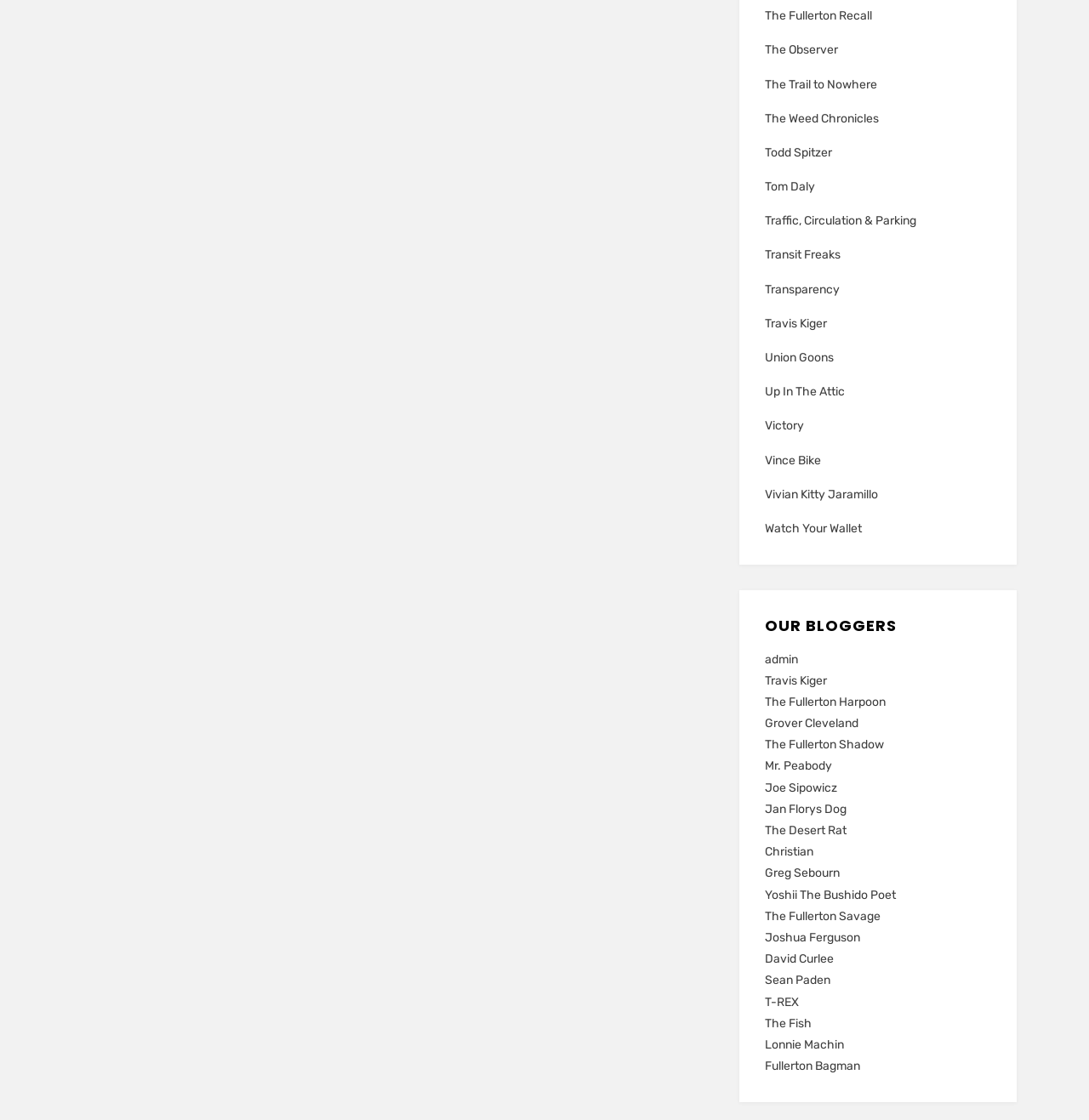Specify the bounding box coordinates for the region that must be clicked to perform the given instruction: "Click on the HOME link".

None